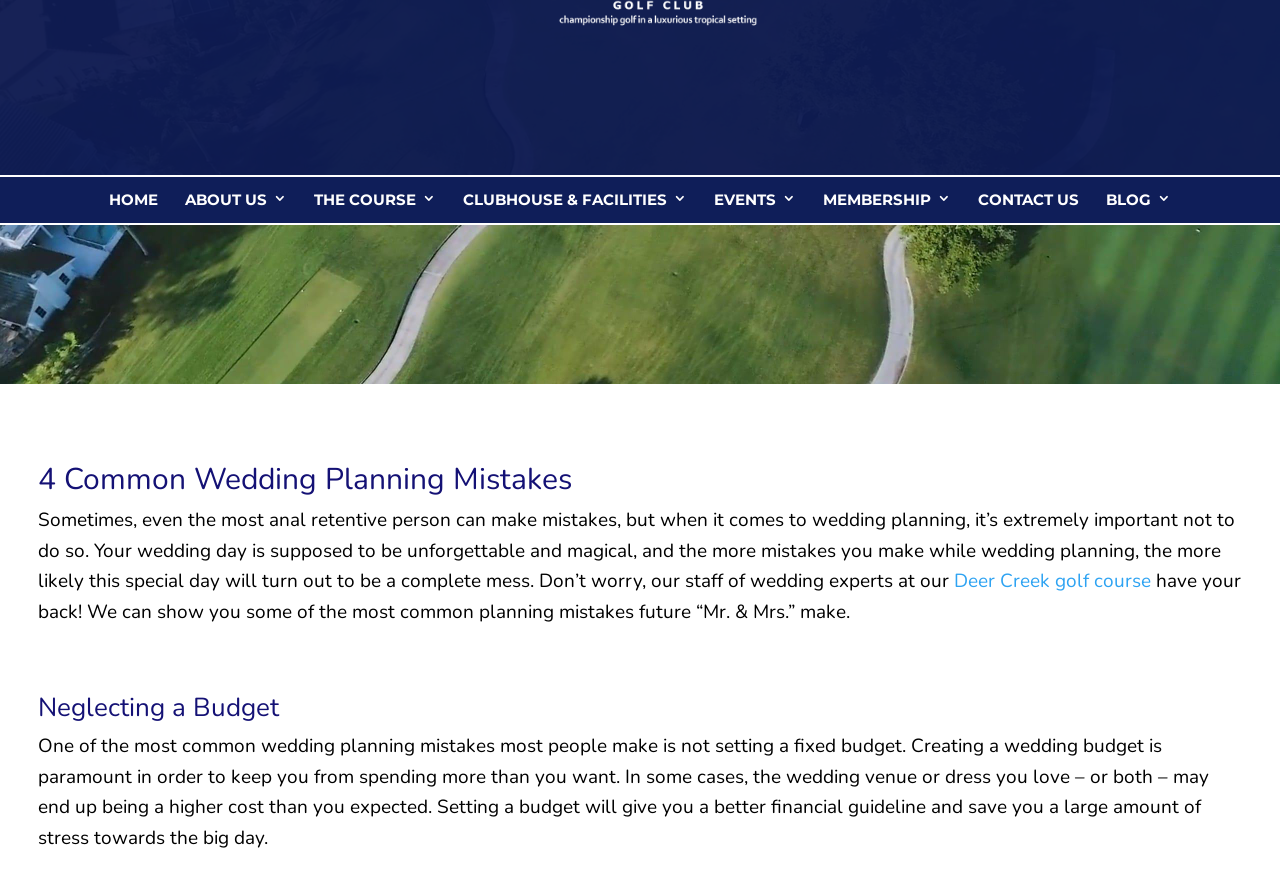Provide an in-depth description of the elements and layout of the webpage.

The webpage is about common wedding planning mistakes, specifically highlighting four mistakes to avoid. At the top of the page, there is a logo of Deer Creek Golf Club, accompanied by a link to the club's website. Below the logo, there is a navigation menu with links to various sections of the website, including HOME, ABOUT US, THE COURSE, CLUBHOUSE & FACILITIES, EVENTS, MEMBERSHIP, CONTACT US, and BLOG.

The main content of the page is divided into sections, each focusing on a specific wedding planning mistake. The first section is headed "4 Common Wedding Planning Mistakes" and provides an introduction to the importance of avoiding mistakes during wedding planning. Below this introduction, there is a link to Deer Creek golf course, which is likely a venue for weddings.

The second section is headed "Neglecting a Budget" and discusses the importance of setting a fixed budget for wedding planning. This section provides a detailed explanation of why a budget is necessary and how it can help reduce stress during the planning process.

Throughout the page, the text is arranged in a clear and readable format, with headings and paragraphs that are easy to follow. There are no images on the page apart from the Deer Creek Golf Club logo.